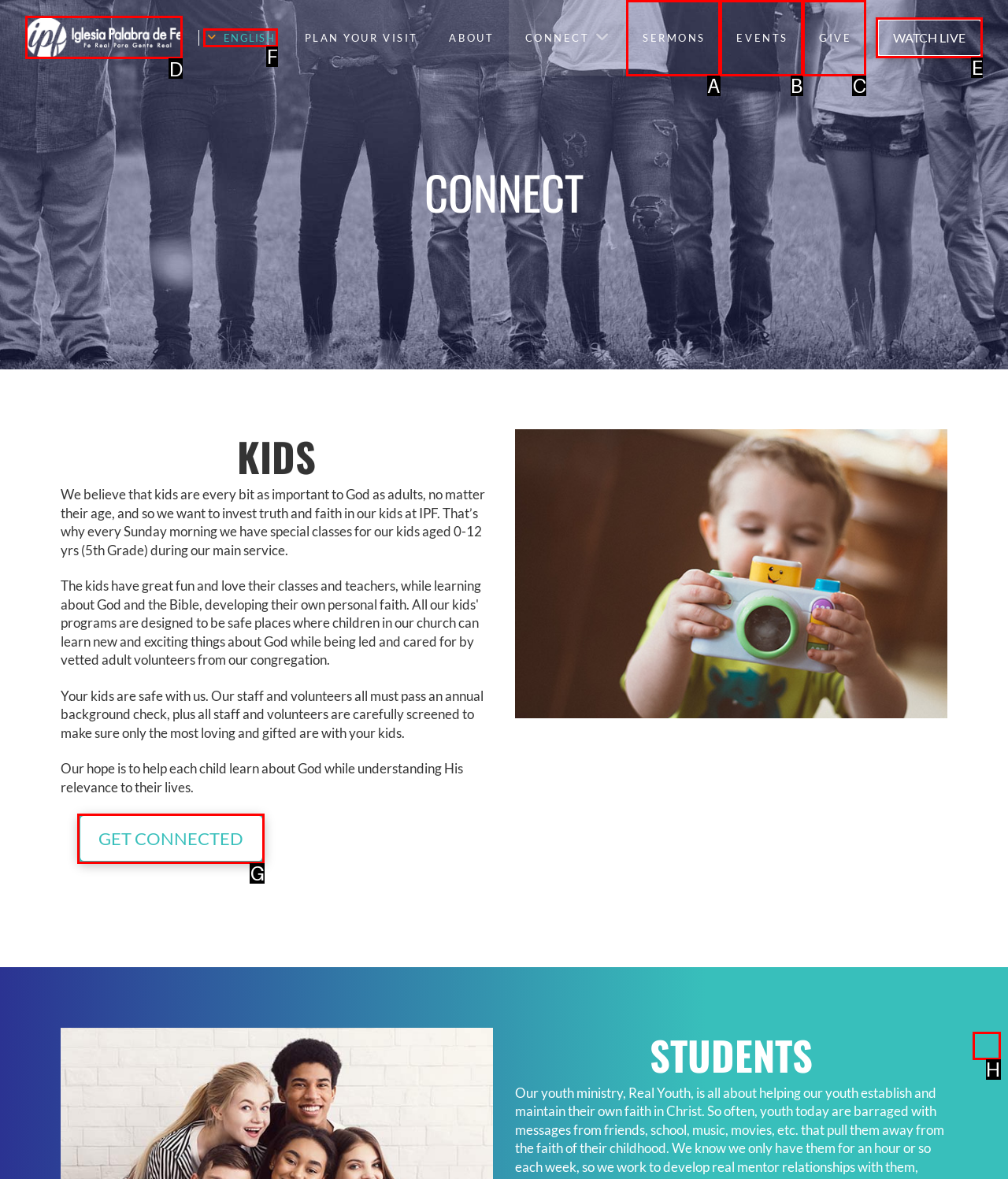Identify the correct HTML element to click for the task: Click the image link. Provide the letter of your choice.

D